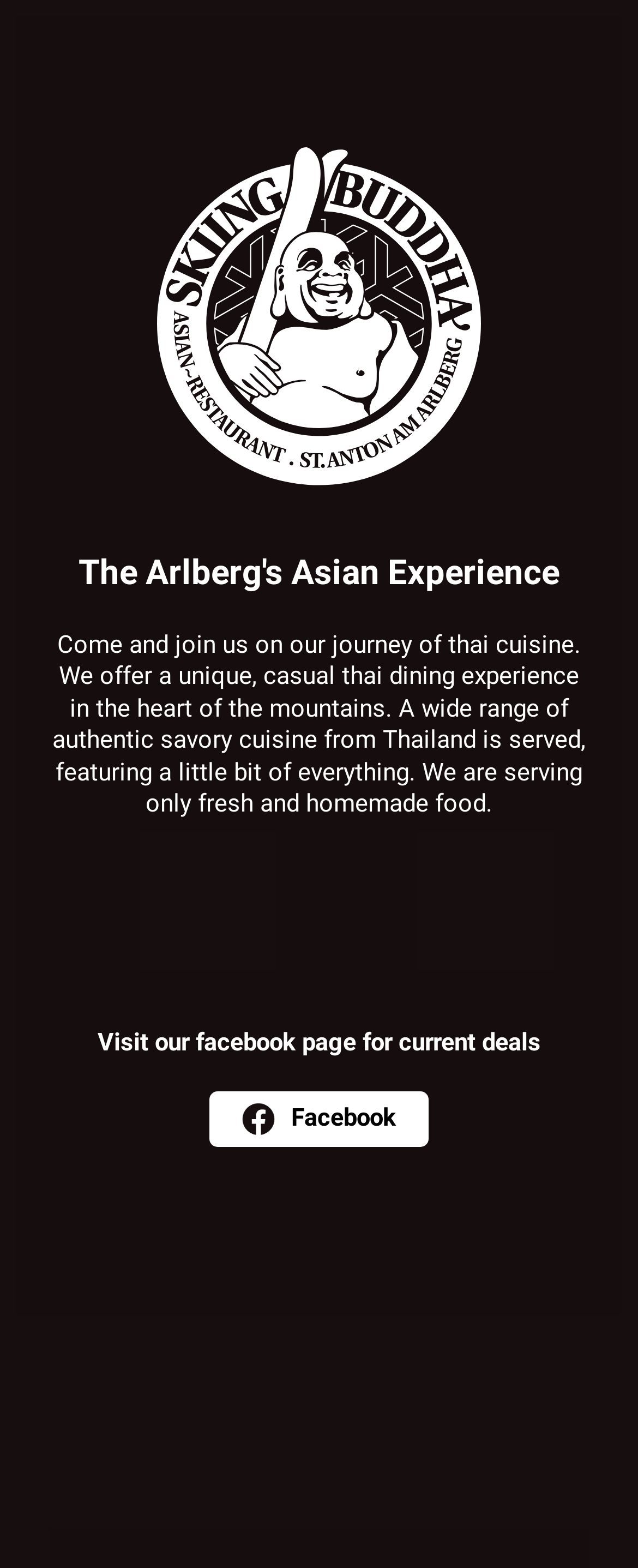Give a detailed account of the webpage's layout and content.

The webpage is about Skiing Buddha, a Thai restaurant located in the heart of the mountains. At the top of the page, there is a prominent image of the restaurant's logo, "Skiing Buddha - Thai Restaurant", taking up about half of the page's width and a quarter of its height.

Below the logo, there is a heading that reads "The Arlberg's Asian Experience", which is centered on the page. Underneath the heading, there is a paragraph of text that describes the restaurant's unique casual dining experience, offering a wide range of authentic Thai cuisine made with fresh and homemade ingredients.

Further down the page, there is a call-to-action to visit the restaurant's Facebook page for current deals, accompanied by a link to the Facebook page. The link is represented by a small Facebook icon, which is positioned to the right of the text.